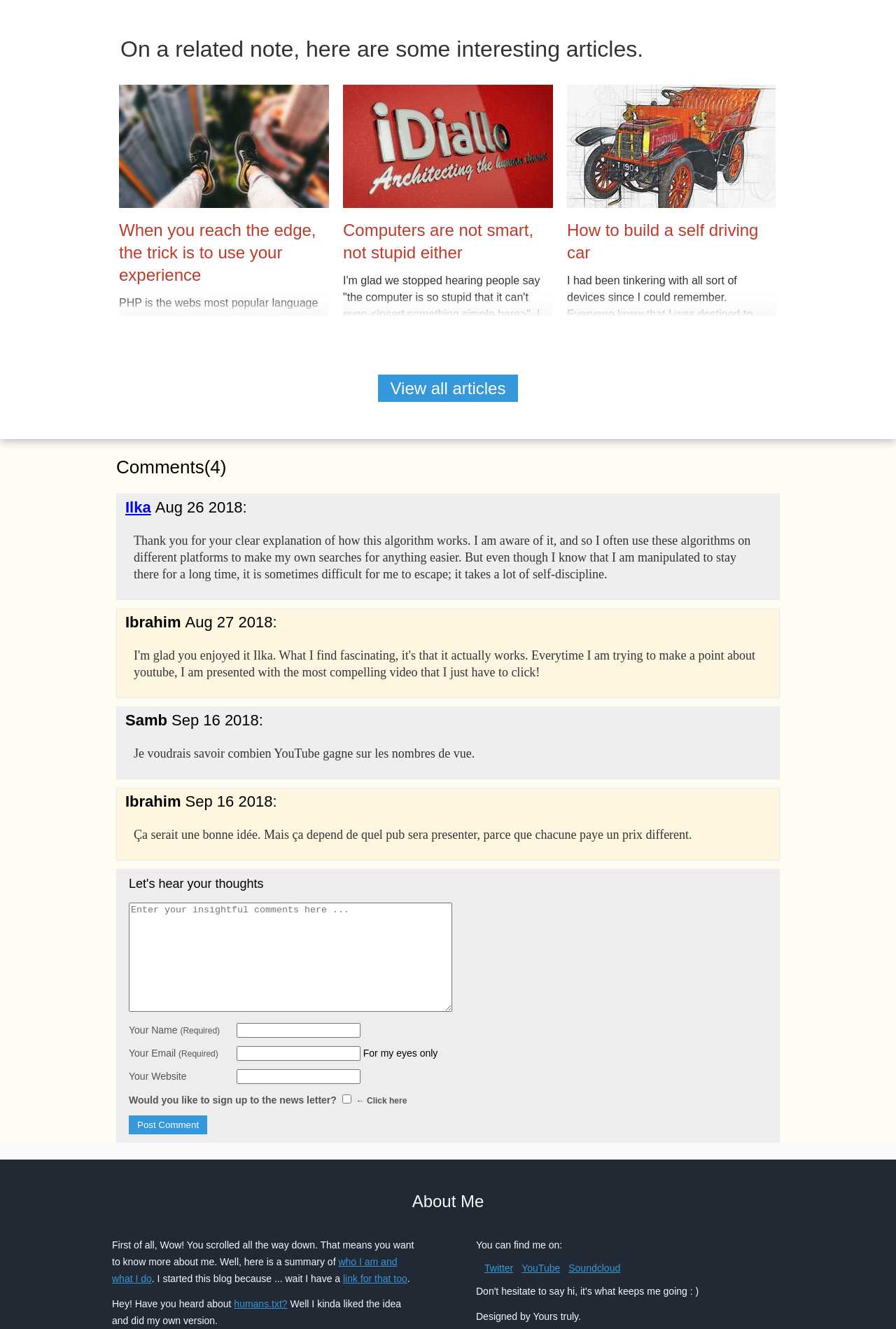What is the topic of the comments section?
Using the visual information, answer the question in a single word or phrase.

Algorithm